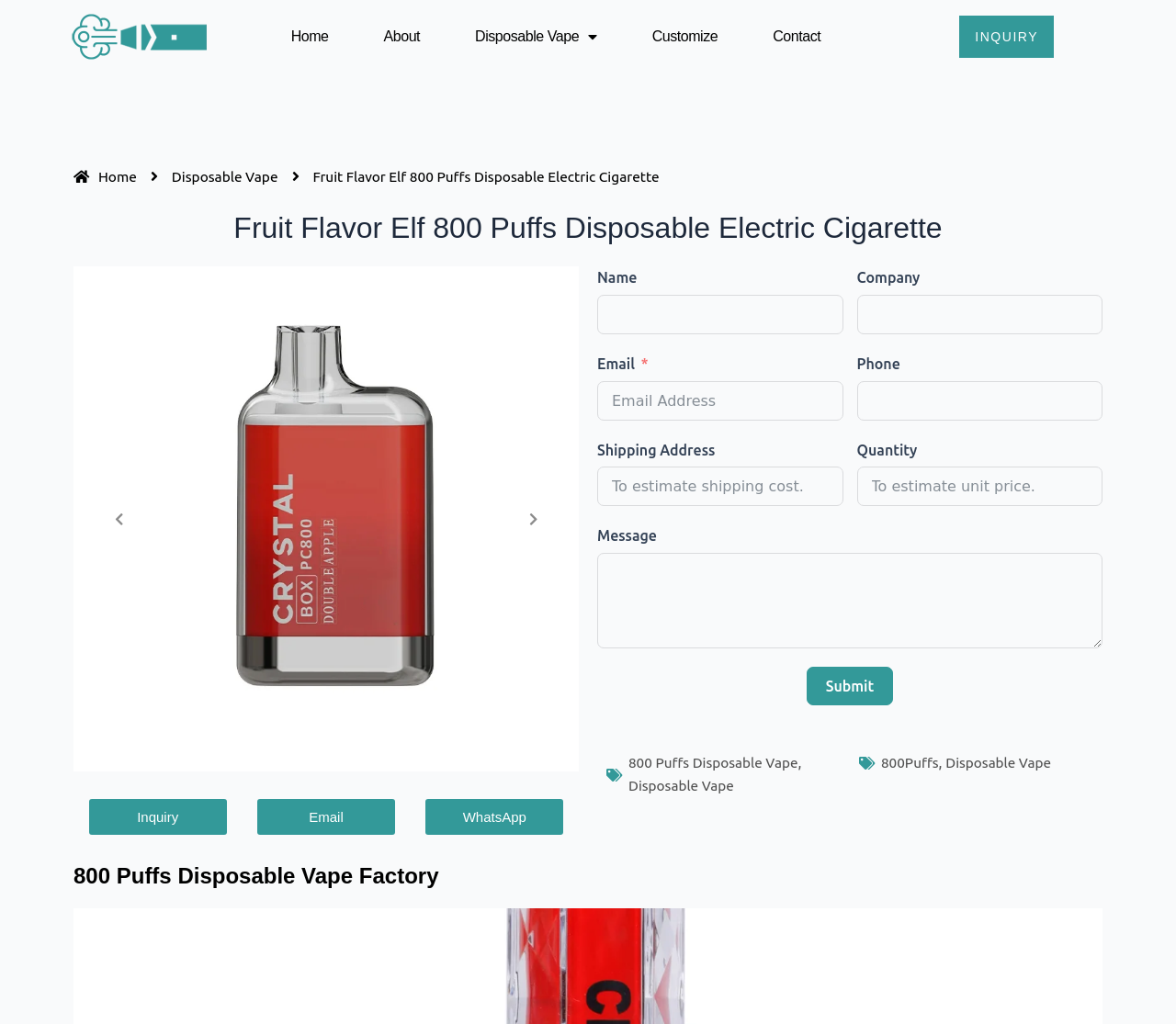Consider the image and give a detailed and elaborate answer to the question: 
What is the name of the product?

The name of the product can be found in the heading element with the text 'Fruit Flavor Elf 800 Puffs Disposable Electric Cigarette' which is located at the top of the webpage.